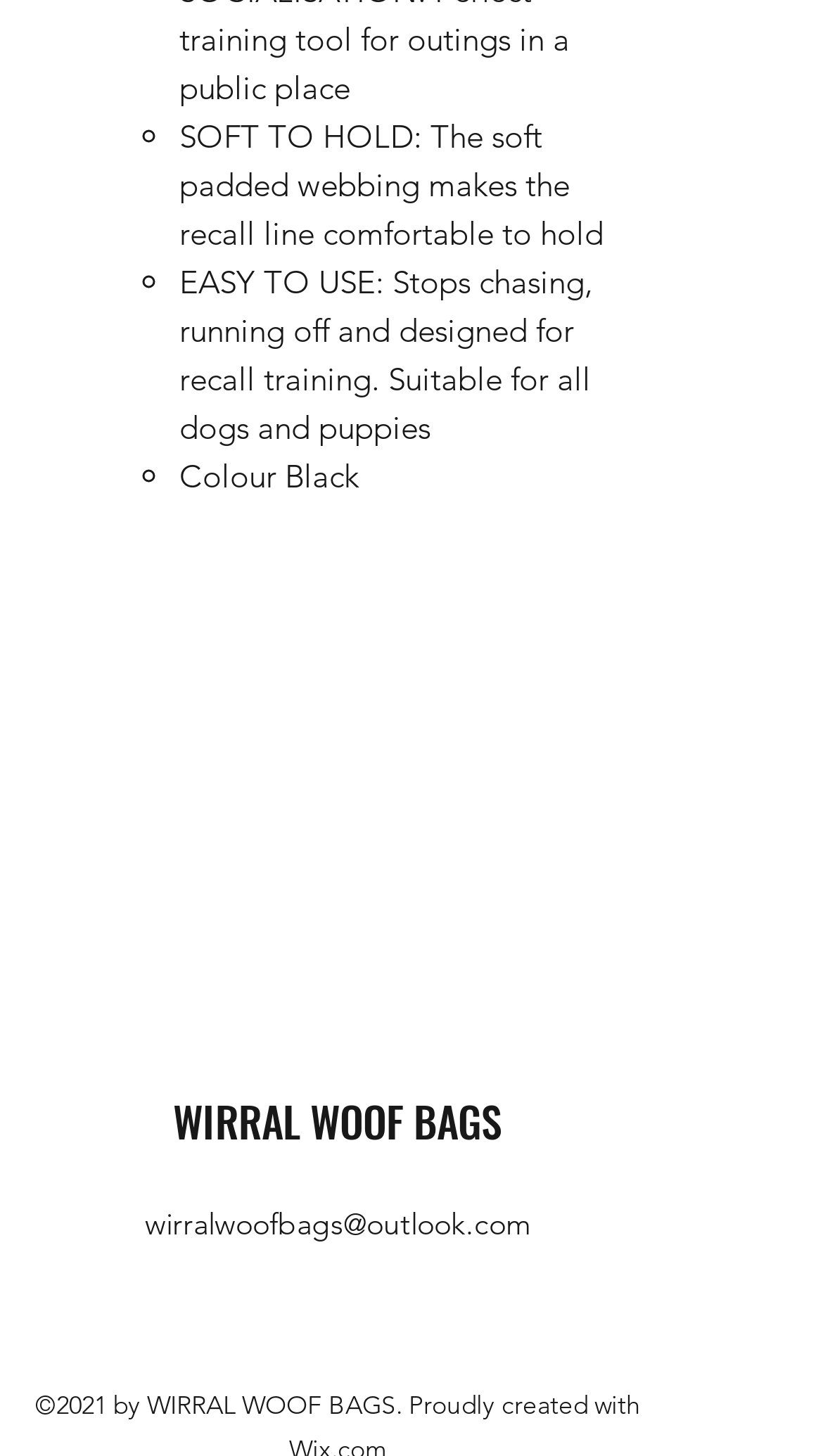Please provide a short answer using a single word or phrase for the question:
How does the product feel to hold?

Soft